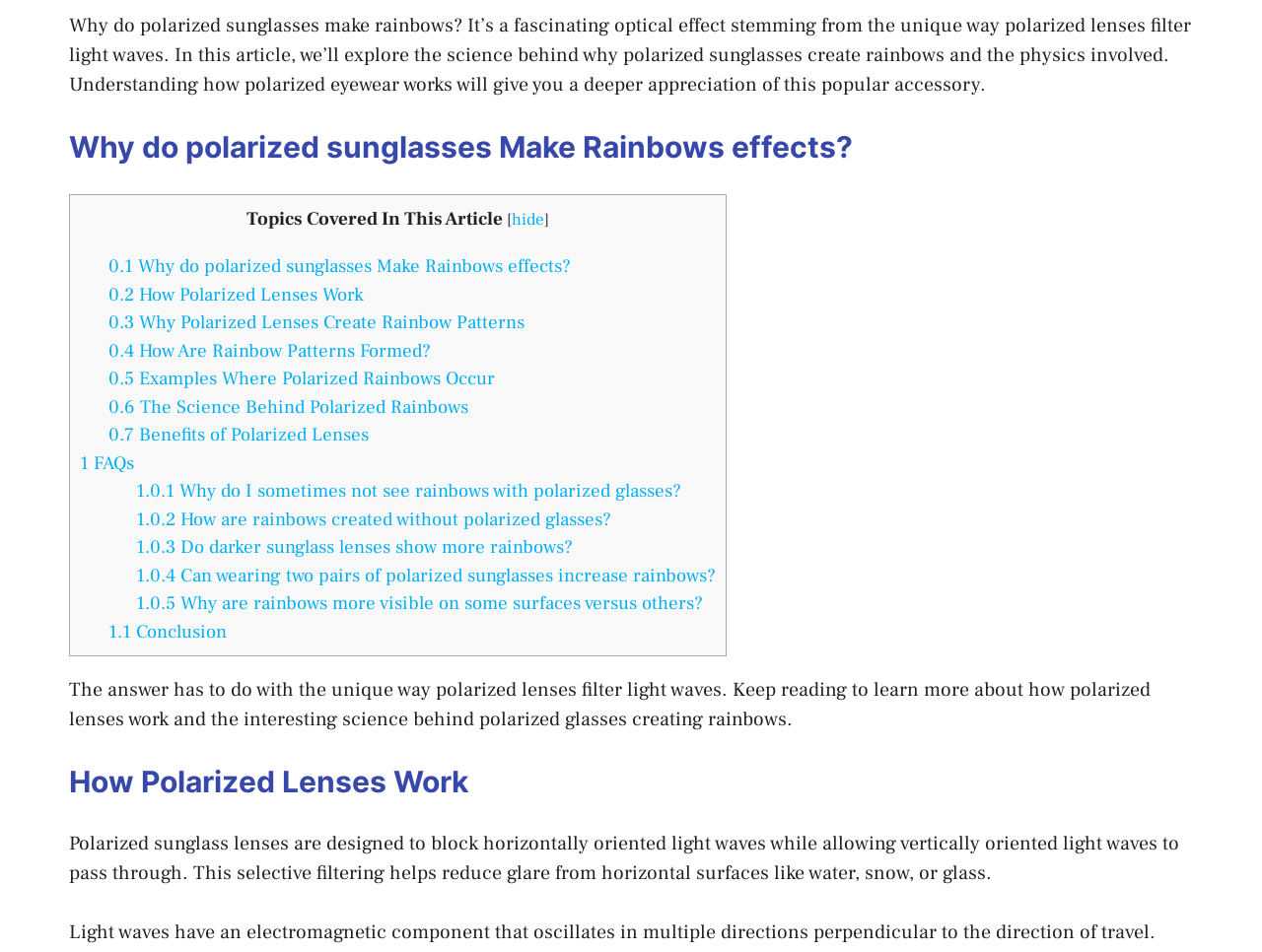What is the effect of polarized lenses on light waves? Observe the screenshot and provide a one-word or short phrase answer.

Selective filtering